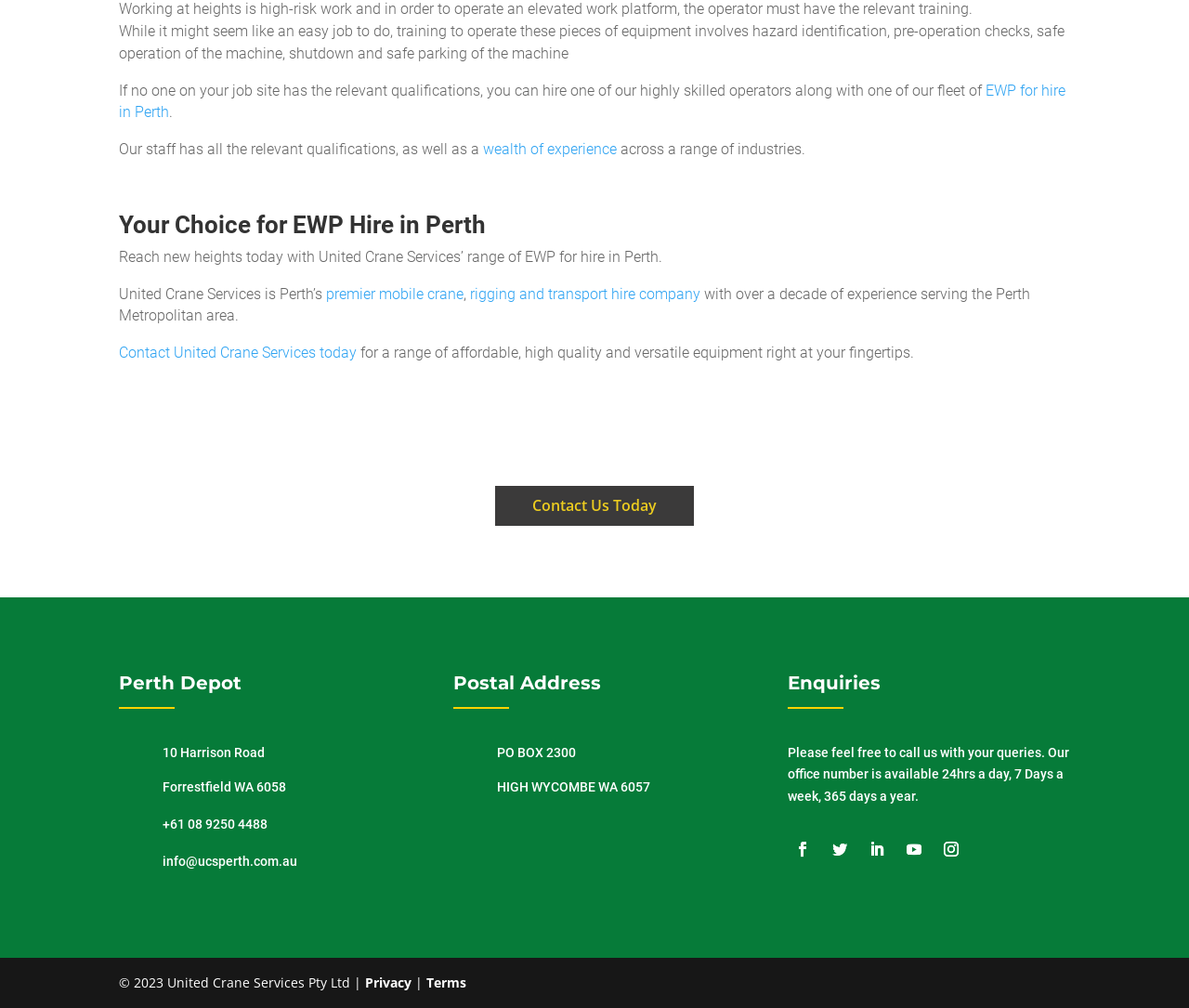Examine the screenshot and answer the question in as much detail as possible: What is the experience of United Crane Services' staff?

The webpage states that the staff has 'a wealth of experience across a range of industries', indicating that they have extensive experience in their field.